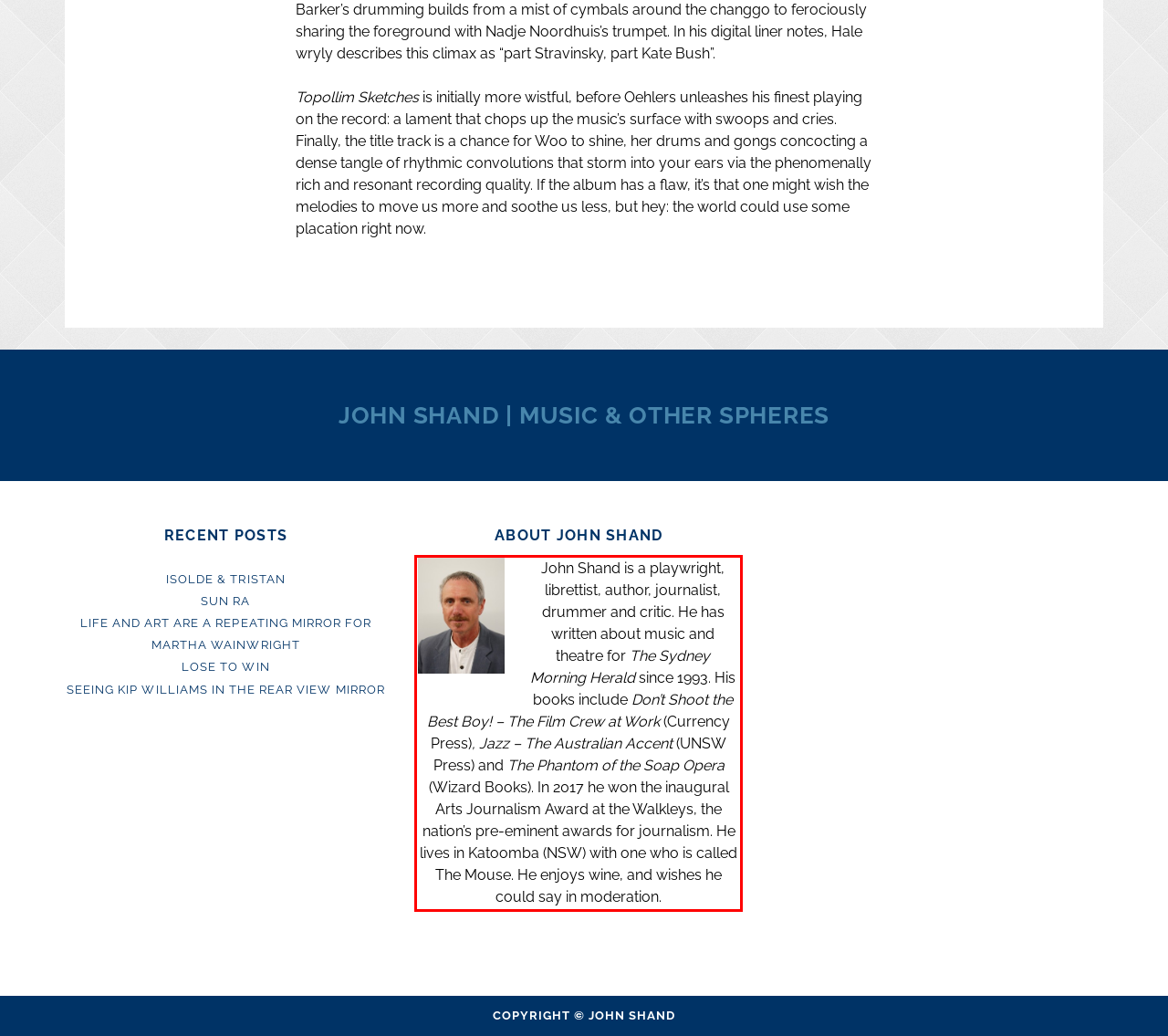Within the screenshot of the webpage, locate the red bounding box and use OCR to identify and provide the text content inside it.

John Shand is a playwright, librettist, author, journalist, drummer and critic. He has written about music and theatre for The Sydney Morning Herald since 1993. His books include Don’t Shoot the Best Boy! – The Film Crew at Work (Currency Press), Jazz – The Australian Accent (UNSW Press) and The Phantom of the Soap Opera (Wizard Books). In 2017 he won the inaugural Arts Journalism Award at the Walkleys, the nation’s pre-eminent awards for journalism. He lives in Katoomba (NSW) with one who is called The Mouse. He enjoys wine, and wishes he could say in moderation.